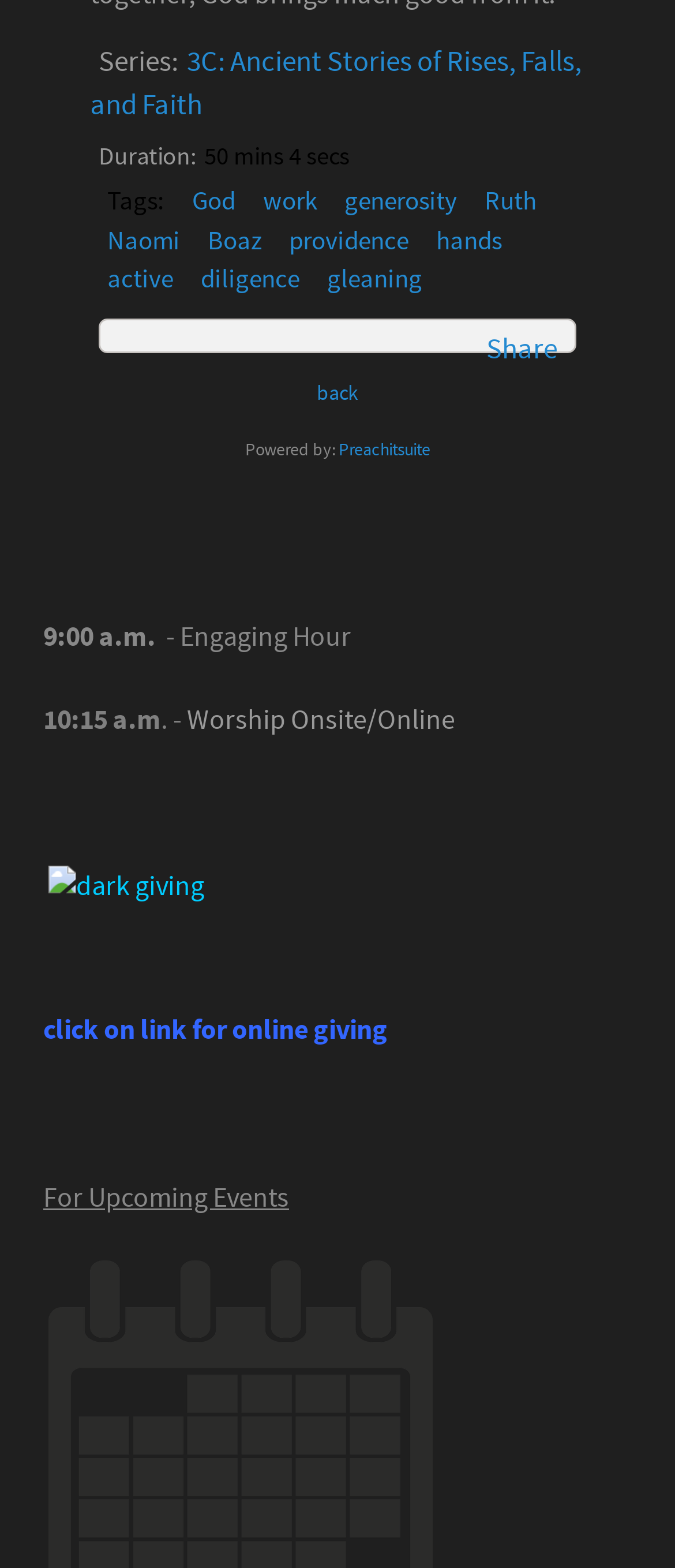Find the bounding box coordinates for the element that must be clicked to complete the instruction: "Click on the tag 'God'". The coordinates should be four float numbers between 0 and 1, indicated as [left, top, right, bottom].

[0.285, 0.118, 0.356, 0.139]